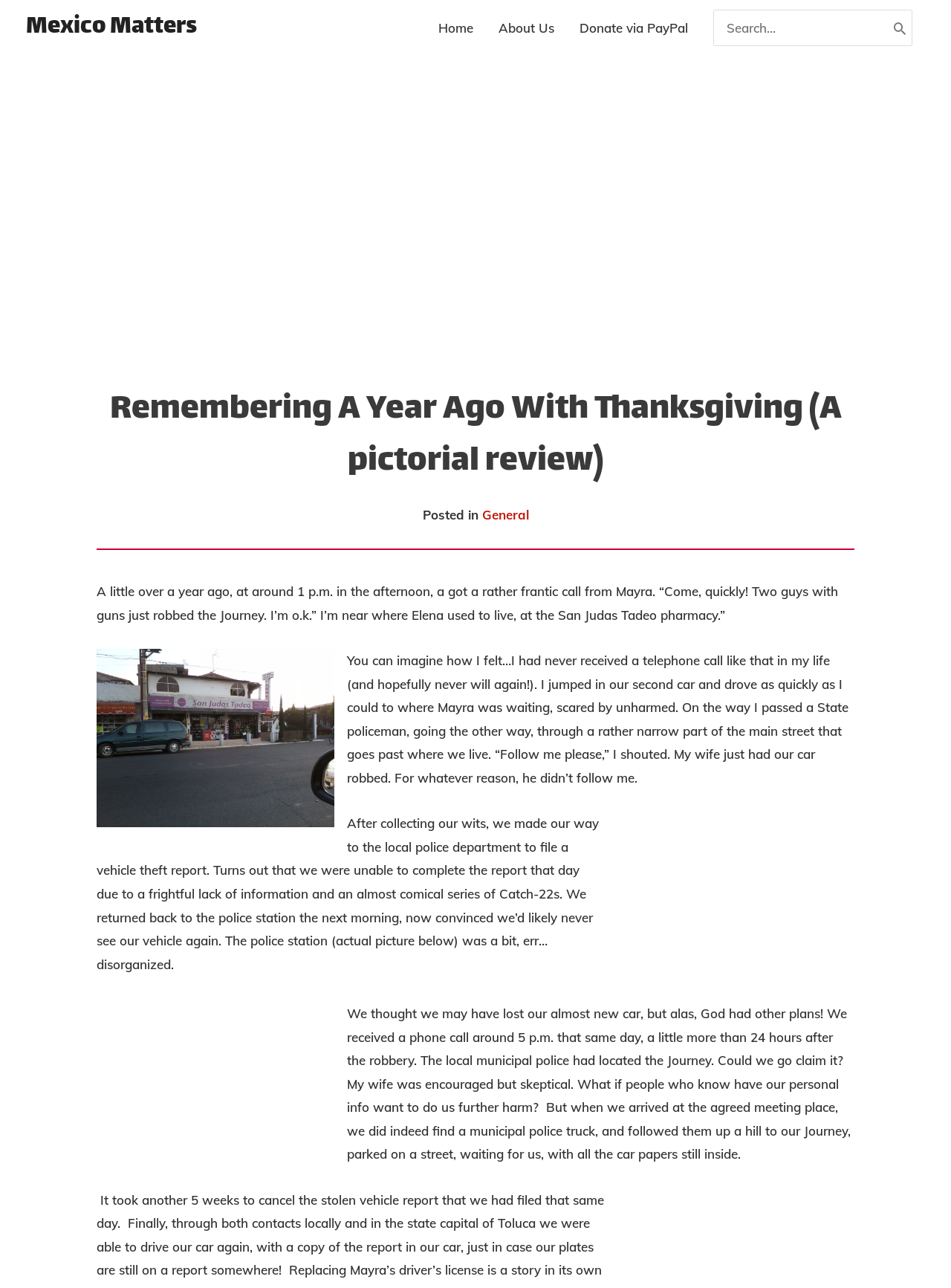Please determine the bounding box coordinates for the element that should be clicked to follow these instructions: "Go to page 3".

[0.764, 0.542, 0.789, 0.567]